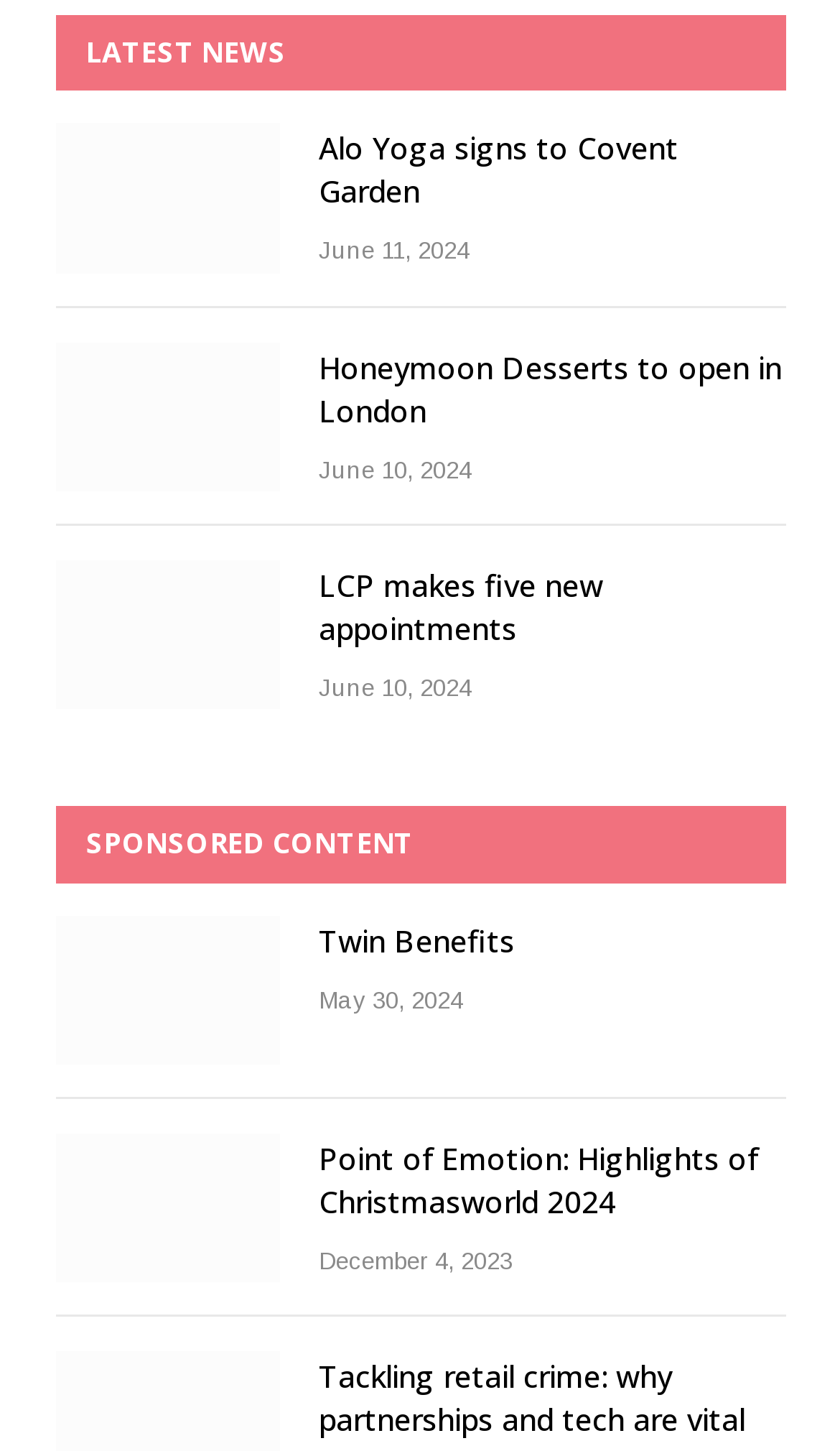Determine the bounding box coordinates of the region I should click to achieve the following instruction: "View the article about LCP making five new appointments". Ensure the bounding box coordinates are four float numbers between 0 and 1, i.e., [left, top, right, bottom].

[0.067, 0.386, 0.333, 0.489]